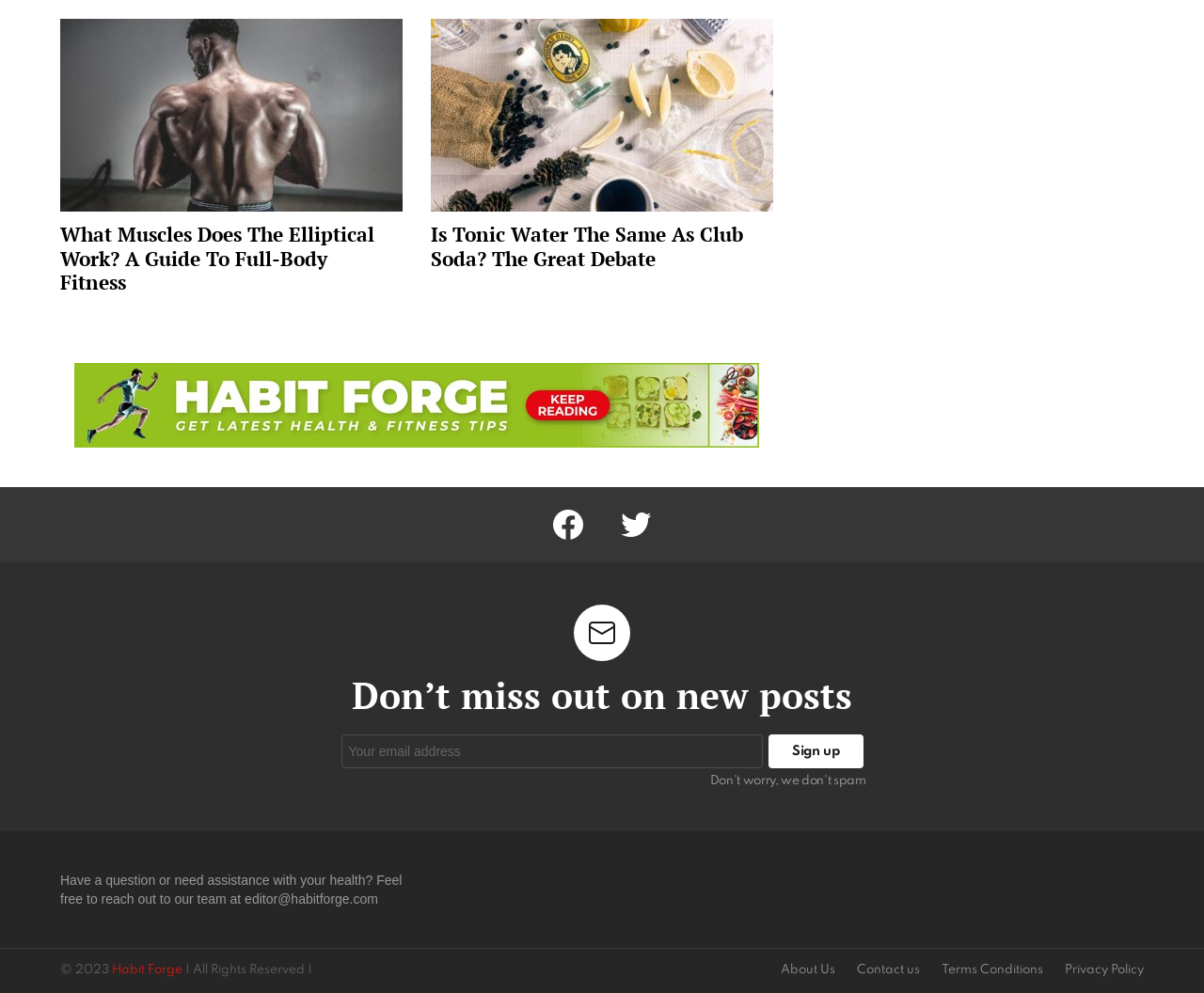Locate the bounding box coordinates of the clickable region necessary to complete the following instruction: "Click on the 'What Muscles Does The Elliptical Work' article". Provide the coordinates in the format of four float numbers between 0 and 1, i.e., [left, top, right, bottom].

[0.05, 0.019, 0.334, 0.297]